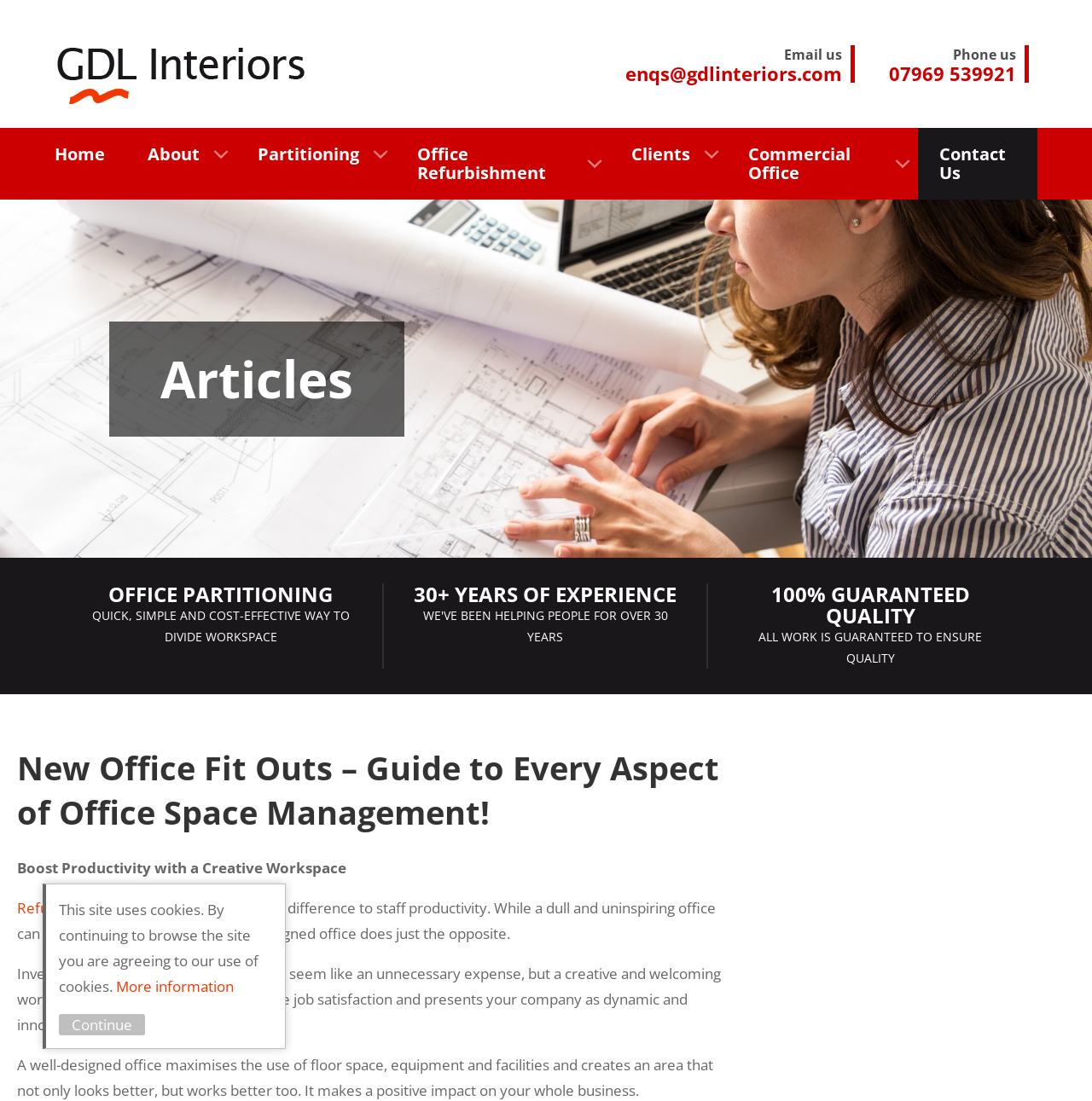Locate the bounding box of the UI element defined by this description: "office refurbishment". The coordinates should be given as four float numbers between 0 and 1, formatted as [left, top, right, bottom].

[0.105, 0.876, 0.232, 0.893]